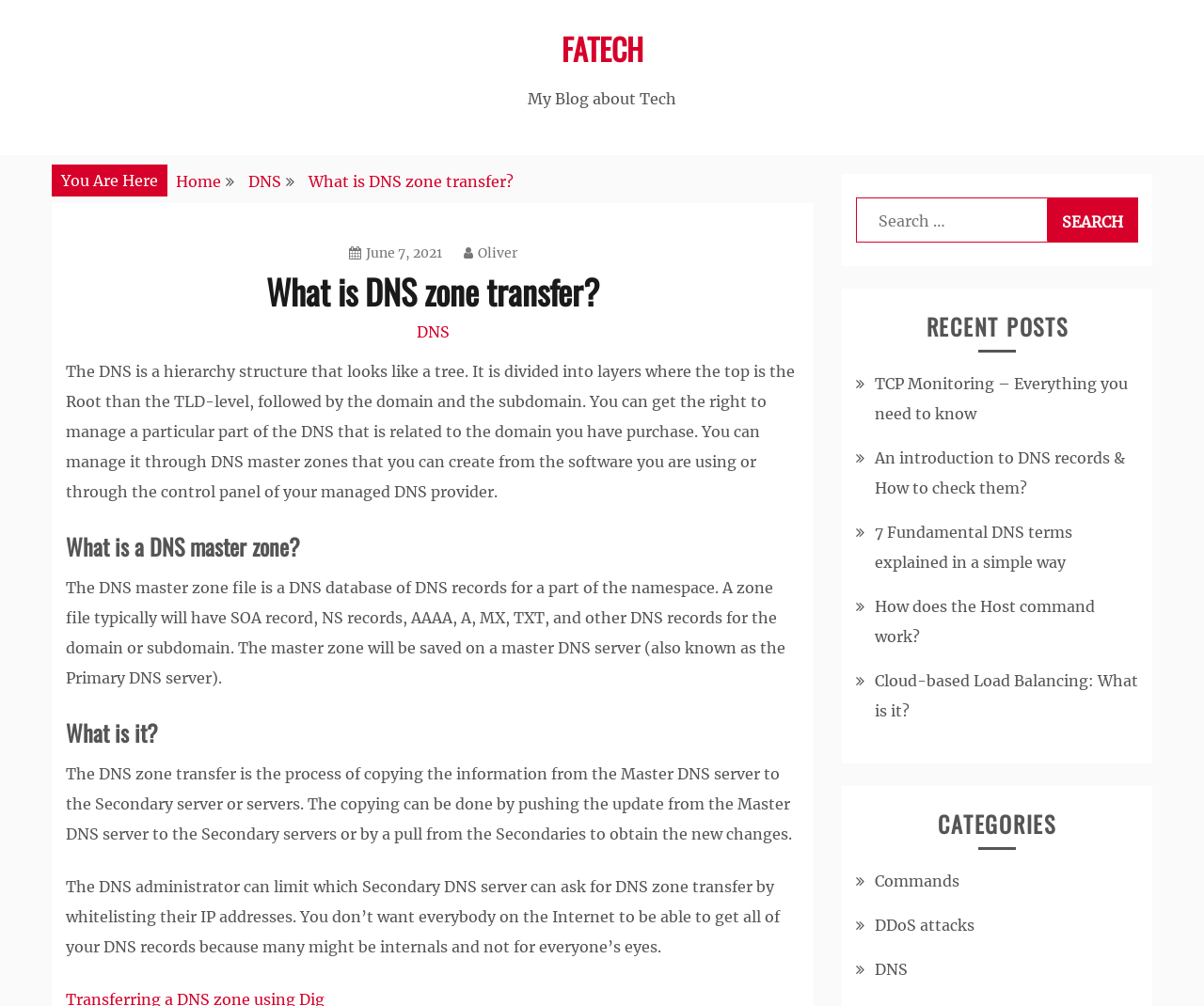Describe all the significant parts and information present on the webpage.

This webpage is about DNS zone transfer, with the title "What is DNS zone transfer?" at the top. The page is divided into several sections. At the top left, there is a navigation menu with links to "Home", "DNS", and the current page. Below the navigation menu, there is a header section with links to the author's name and the date of publication.

The main content of the page is divided into four sections. The first section explains what DNS is, describing it as a hierarchy structure that looks like a tree. The second section explains what a DNS master zone is, defining it as a DNS database of DNS records for a part of the namespace. The third section explains what DNS zone transfer is, describing it as the process of copying information from the Master DNS server to the Secondary server or servers. The fourth section discusses the security aspect of DNS zone transfer, explaining how administrators can limit which Secondary DNS servers can ask for DNS zone transfer.

On the right side of the page, there is a search bar with a button labeled "Search". Below the search bar, there are three sections: "RECENT POSTS", "CATEGORIES", and a list of links to recent blog posts. The "CATEGORIES" section has links to categories such as "Commands", "DDoS attacks", and "DNS".